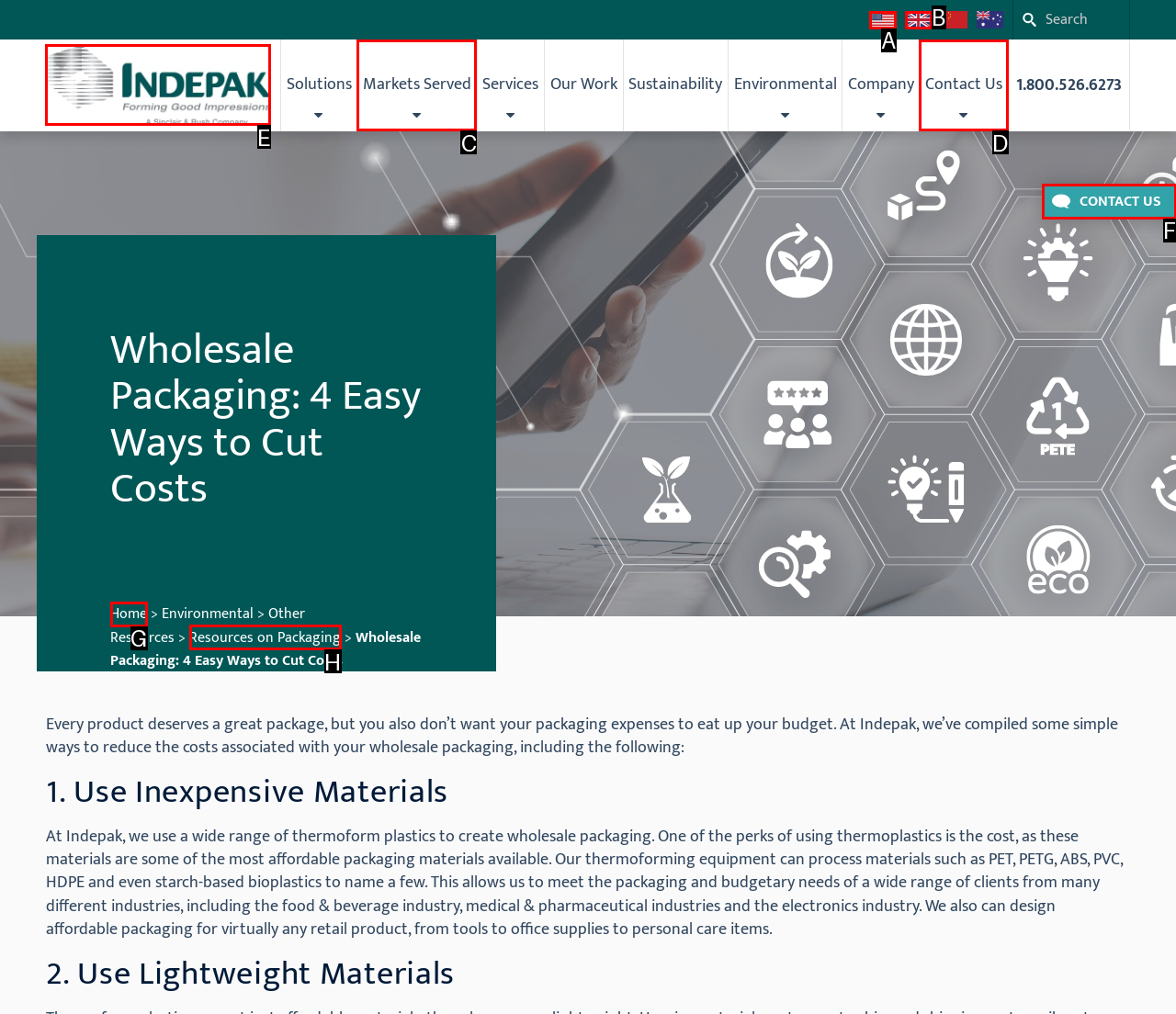Identify the letter of the option that should be selected to accomplish the following task: Visit the IndePak homepage. Provide the letter directly.

E